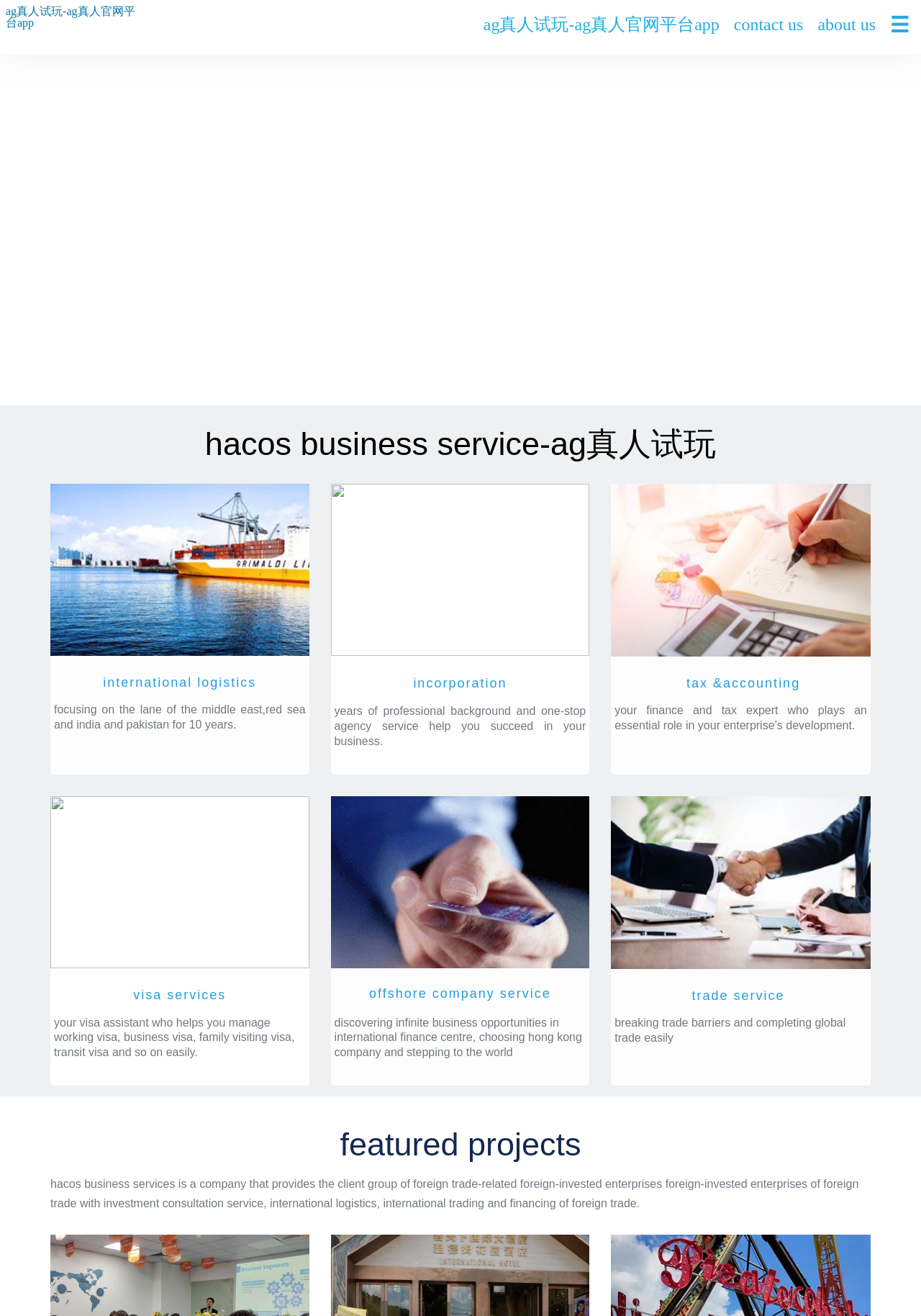Please provide a comprehensive response to the question below by analyzing the image: 
What is the company's goal in international trade?

The webpage states that the company's trade service aims to 'break trade barriers and complete global trade easily', indicating that the company's goal is to facilitate international trade.